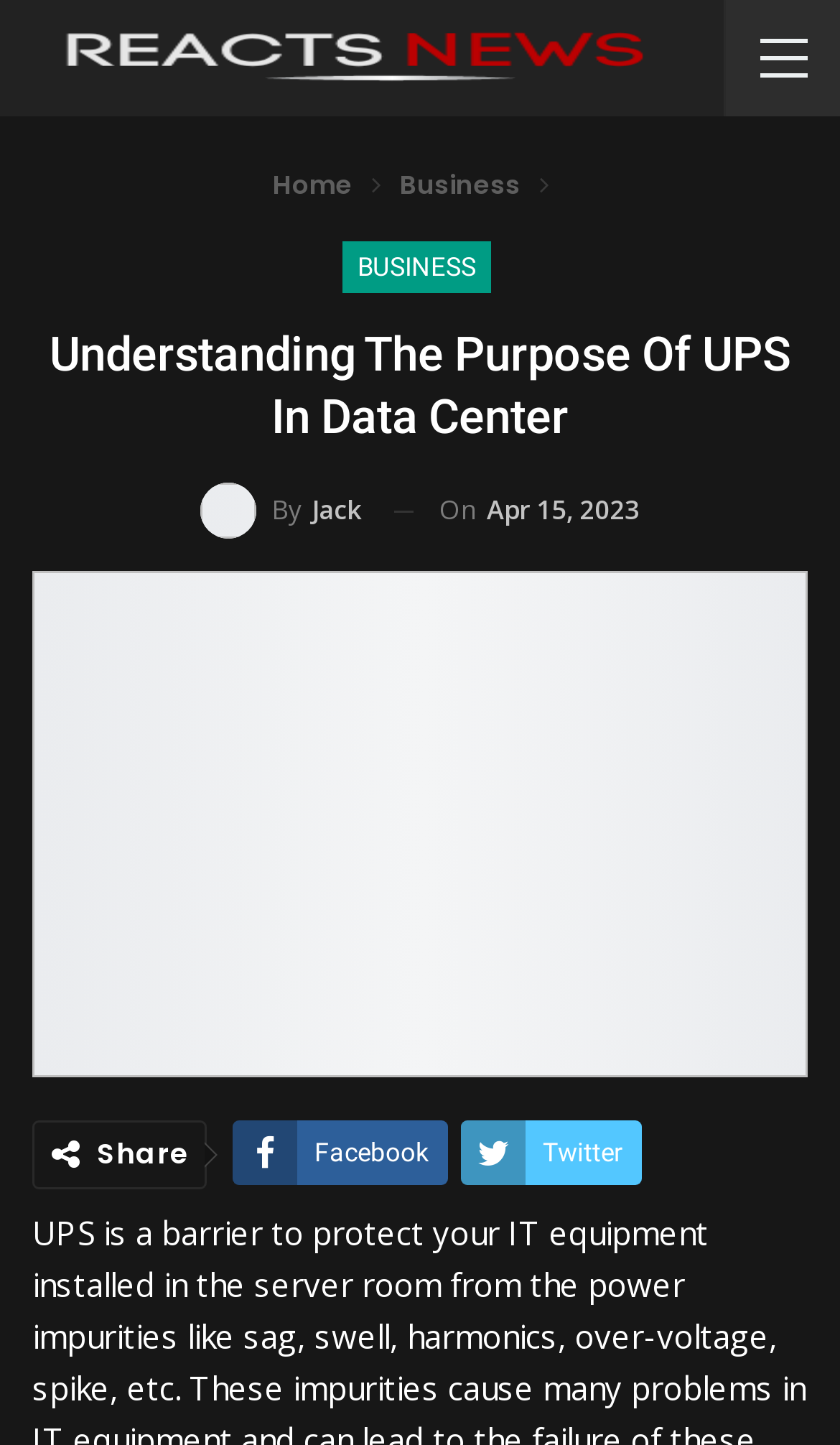Locate the bounding box coordinates of the clickable region necessary to complete the following instruction: "Follow us on Facebook". Provide the coordinates in the format of four float numbers between 0 and 1, i.e., [left, top, right, bottom].

None